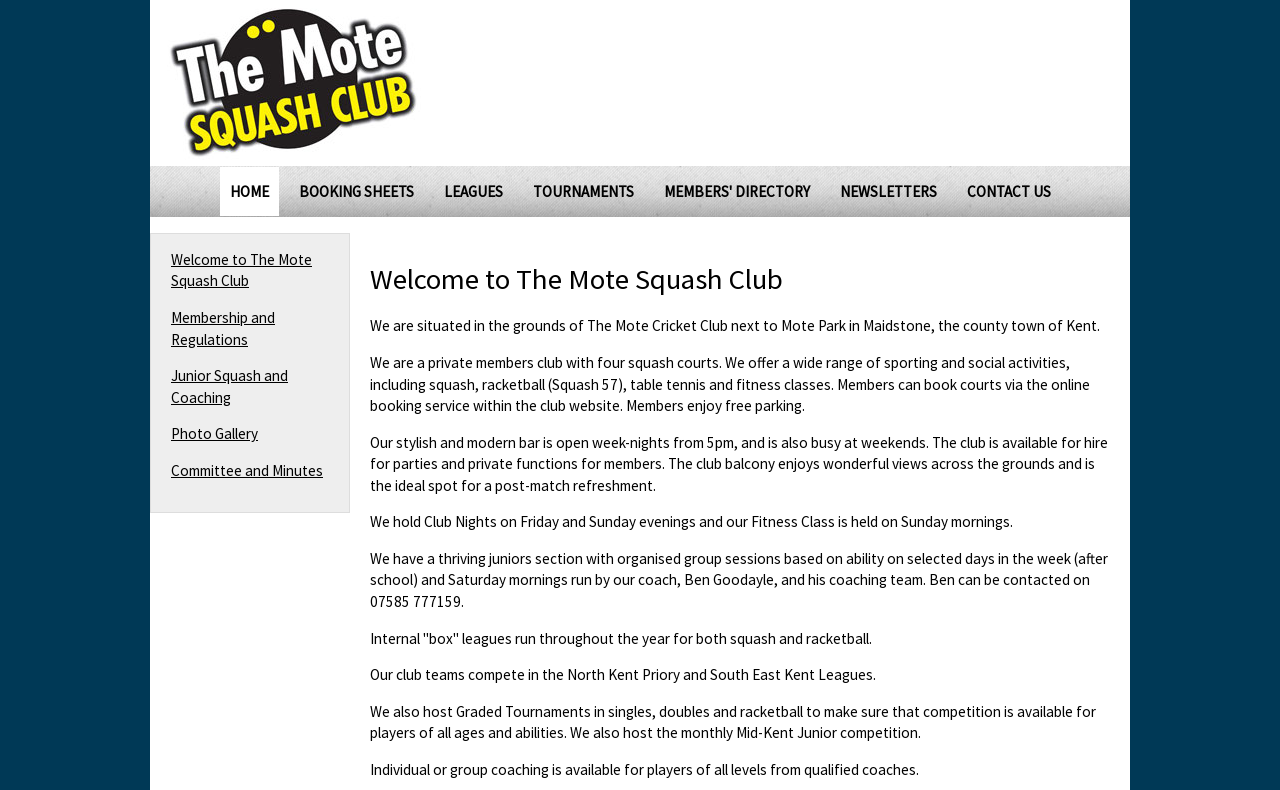Please determine the bounding box coordinates of the element to click in order to execute the following instruction: "view booking sheets". The coordinates should be four float numbers between 0 and 1, specified as [left, top, right, bottom].

[0.225, 0.211, 0.331, 0.273]